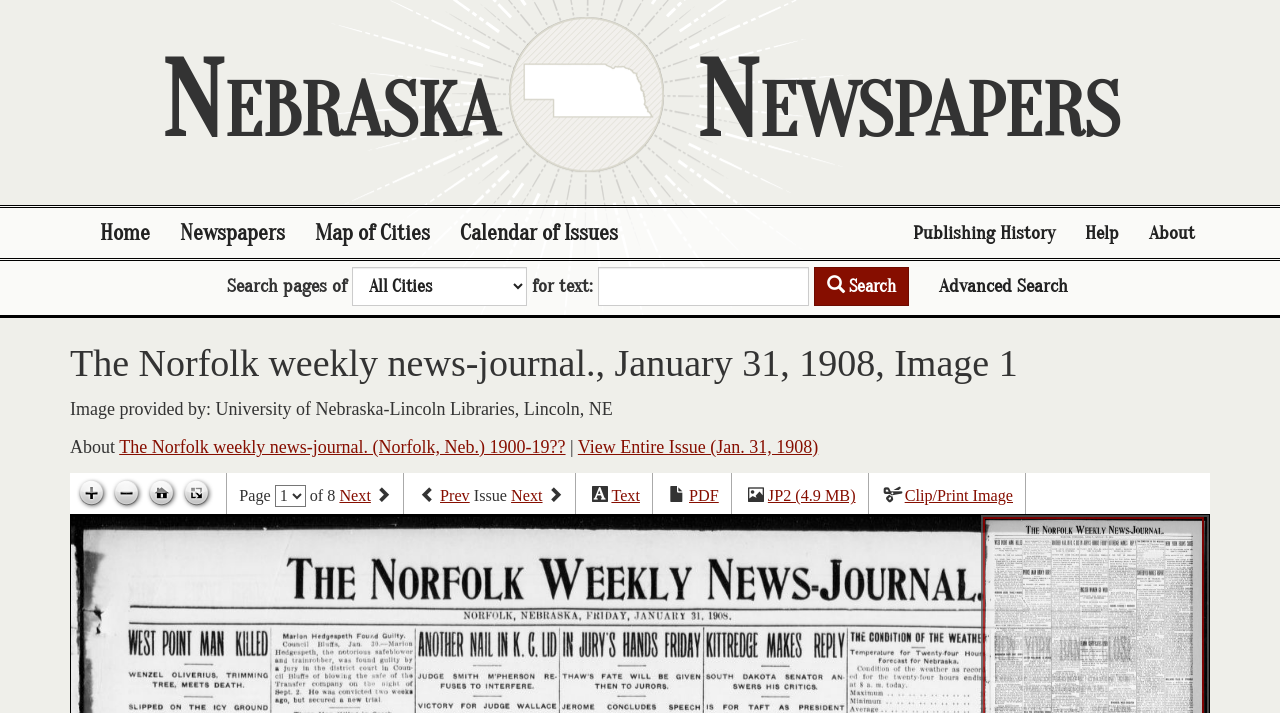Pinpoint the bounding box coordinates of the clickable area needed to execute the instruction: "Go to home page". The coordinates should be specified as four float numbers between 0 and 1, i.e., [left, top, right, bottom].

[0.066, 0.292, 0.129, 0.362]